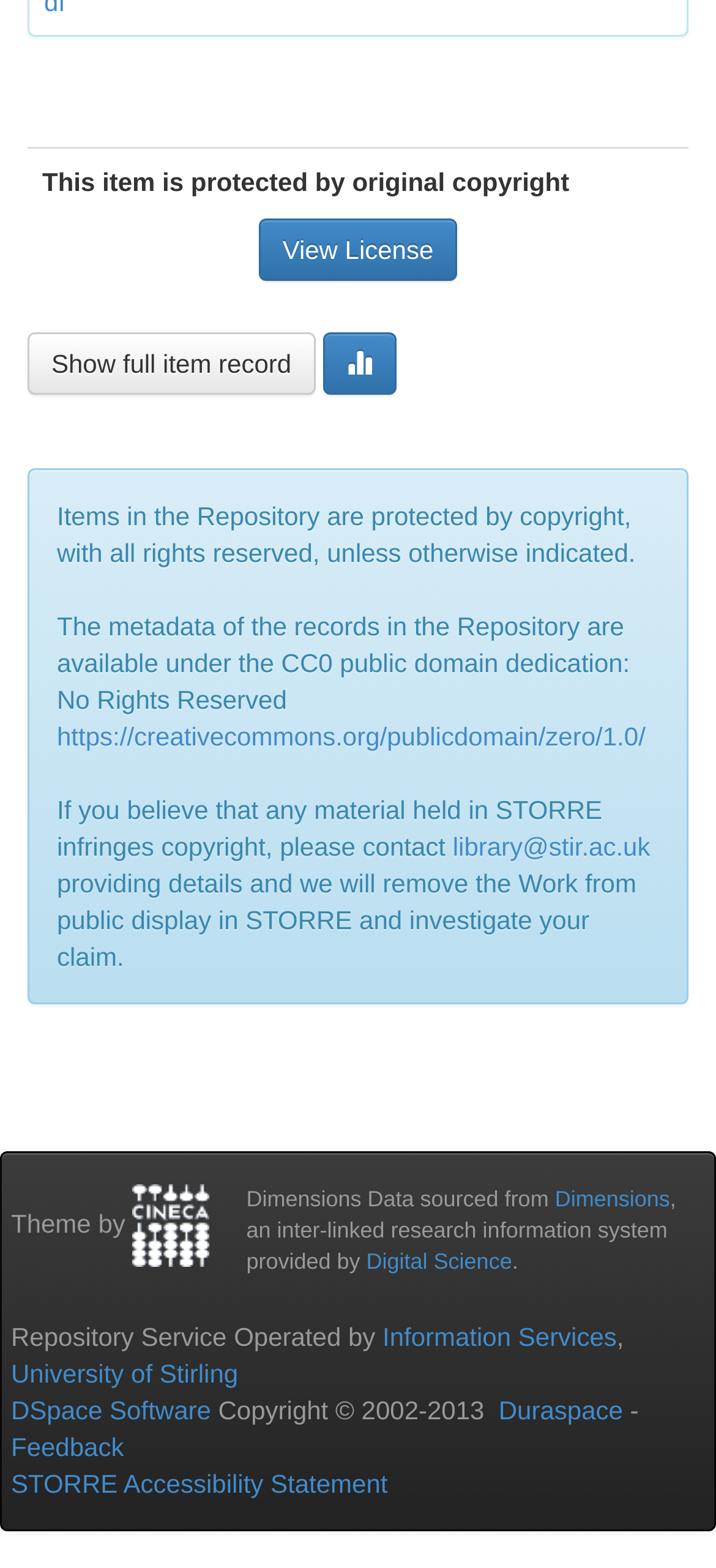Locate the UI element described as follows: "View License". Return the bounding box coordinates as four float numbers between 0 and 1 in the order [left, top, right, bottom].

[0.361, 0.139, 0.639, 0.179]